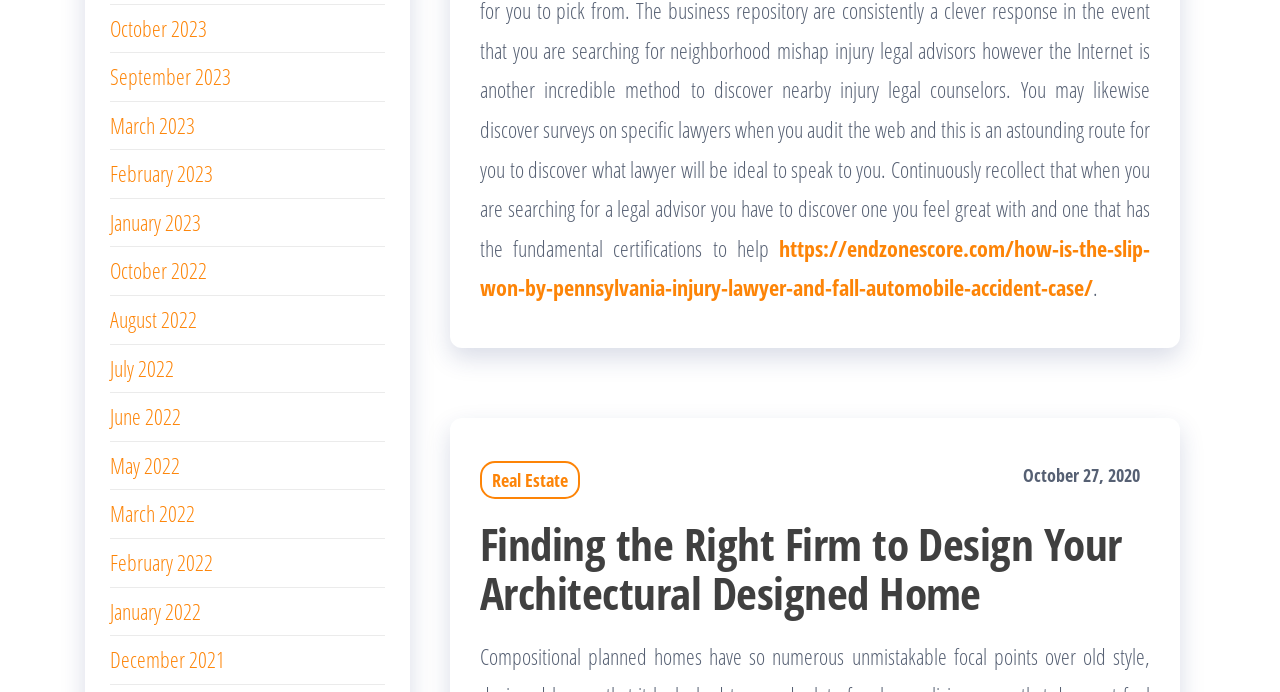What is the topic of the main article?
Kindly offer a detailed explanation using the data available in the image.

I found the topic of the main article by looking at the heading element with the content 'Finding the Right Firm to Design Your Architectural Designed Home' which has a bounding box coordinate of [0.375, 0.721, 0.898, 0.913]. This element is a heading, and its content suggests it is the main topic of the article.